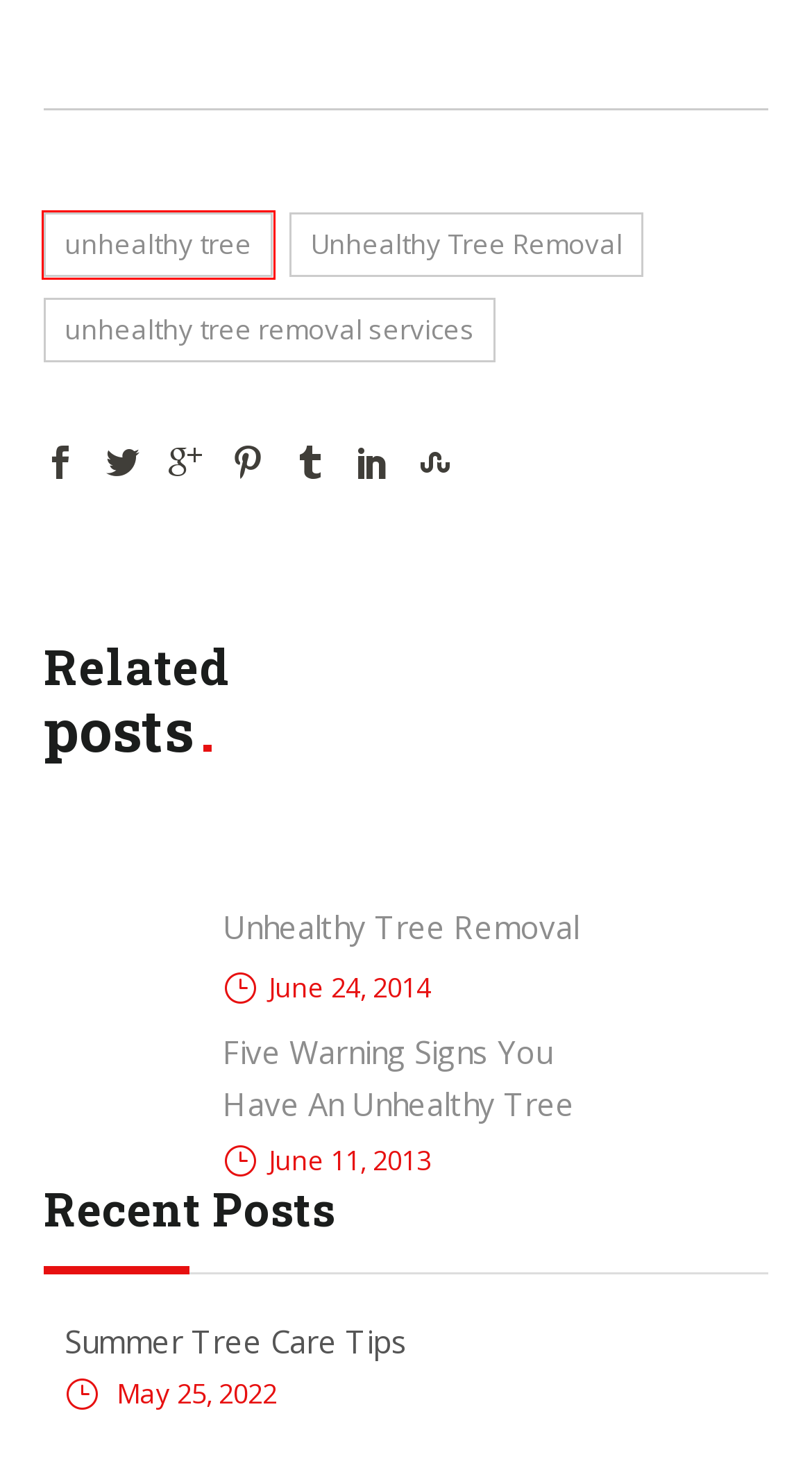You are provided with a screenshot of a webpage containing a red rectangle bounding box. Identify the webpage description that best matches the new webpage after the element in the bounding box is clicked. Here are the potential descriptions:
A. February 2017 - Sharp Tree Service | Cumming Tree Experts
B. unhealthy tree removal services Archives - Sharp Tree Service | Cumming Tree Experts
C. Storm Damage Cleanup Archives - Sharp Tree Service | Cumming Tree Experts
D. Five Warning Signs You Have An Unhealthy Tree | Sharp Tree Service
E. unhealthy tree Archives - Sharp Tree Service | Cumming Tree Experts
F. Unhealthy Tree Removal Archives - Sharp Tree Service | Cumming Tree Experts
G. Unhealthy Tree Removal | Sharp Tree Service- Cobb County
H. Summer Tree Care Tips - Sharp Tree Service | Cumming Tree Experts

E